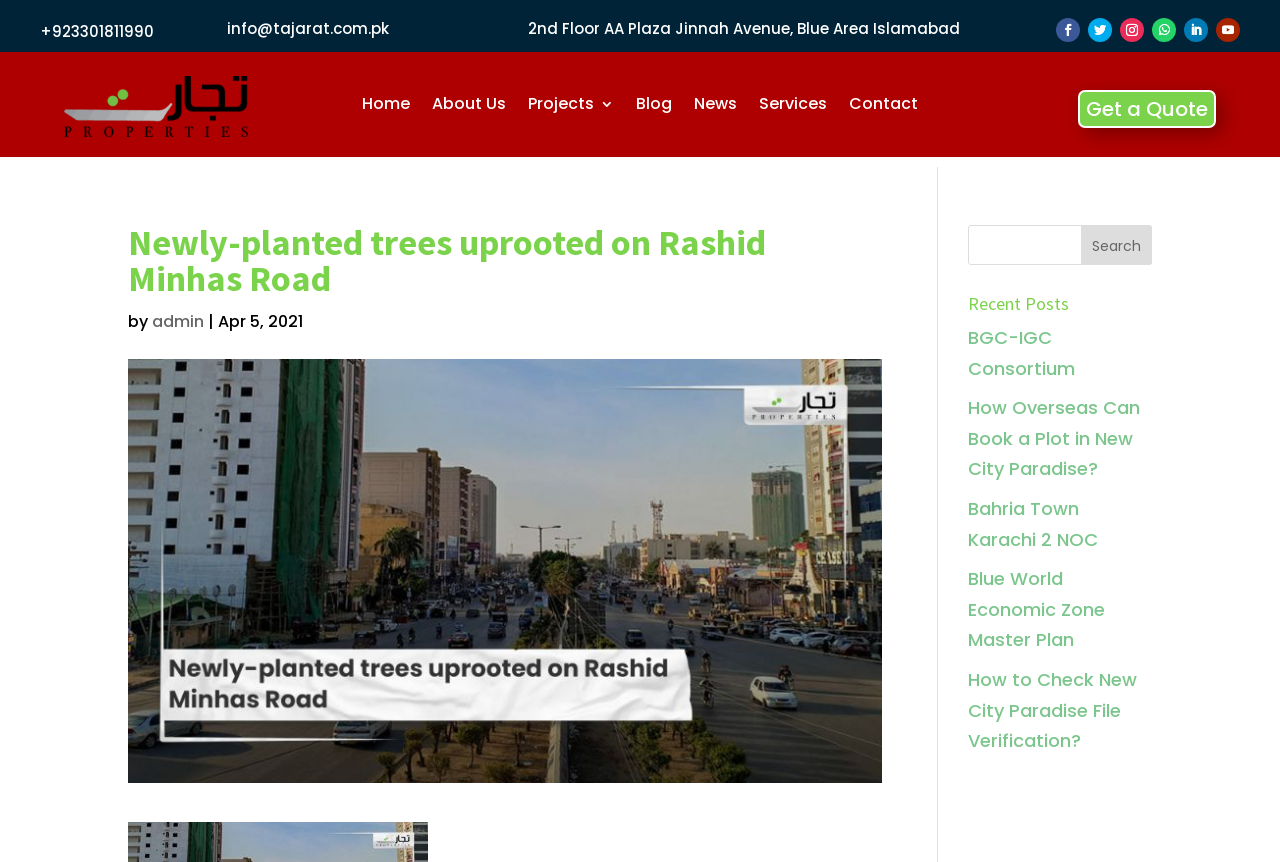Please look at the image and answer the question with a detailed explanation: What is the address of Tajarat Properties?

The address of Tajarat Properties can be found on the top of the webpage, which is 2nd Floor AA Plaza Jinnah Avenue, Blue Area Islamabad.